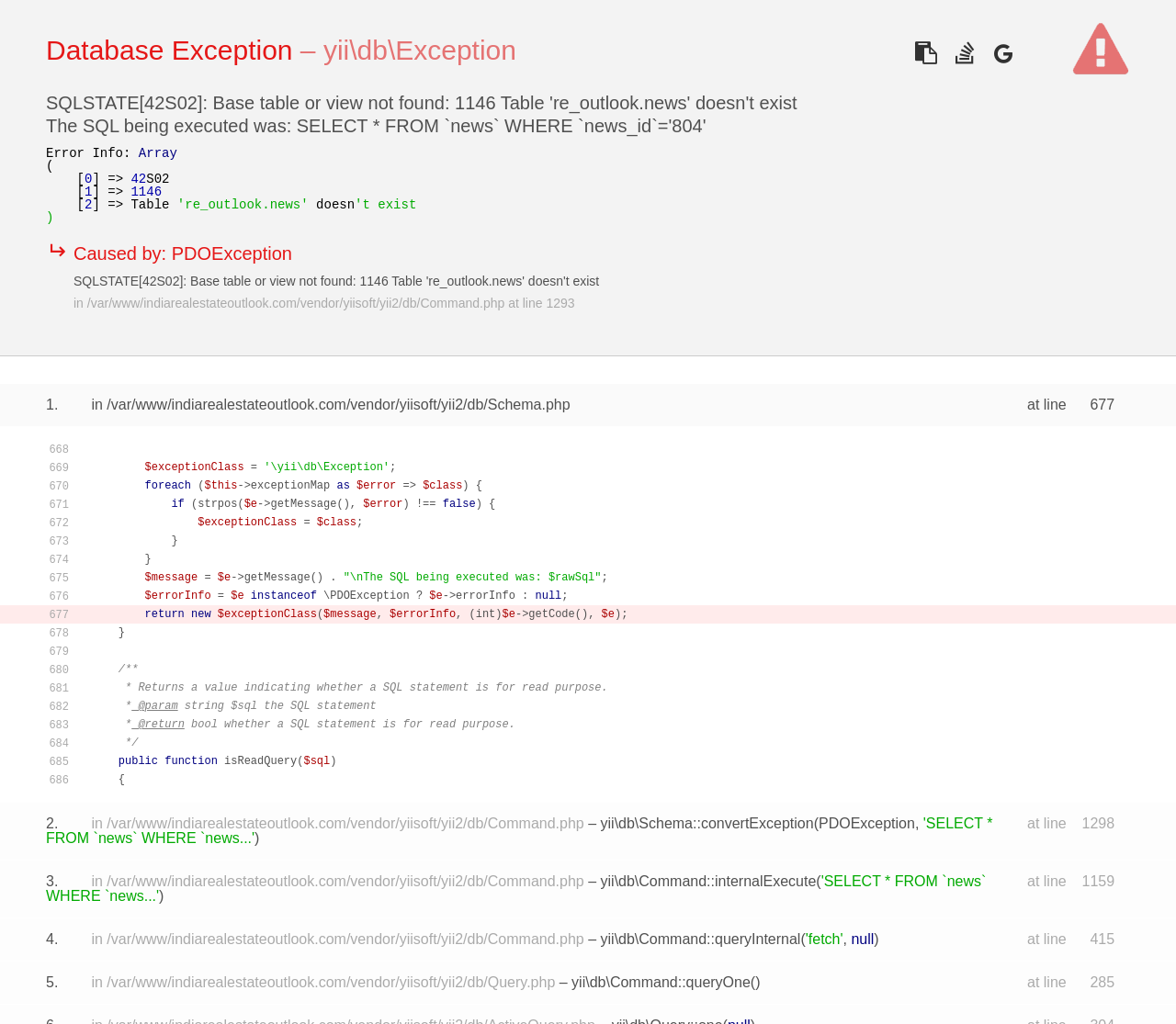Specify the bounding box coordinates of the element's region that should be clicked to achieve the following instruction: "Copy Stacktrace". The bounding box coordinates consist of four float numbers between 0 and 1, in the format [left, top, right, bottom].

[0.773, 0.036, 0.801, 0.067]